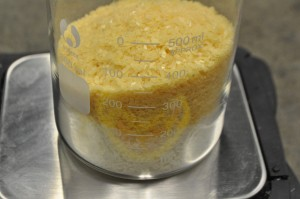Offer a detailed explanation of the image and its components.

The image features a clear measuring beaker filled with a vibrant yellow substance, most likely soy wax, which has been carefully weighed as part of a crafting process. The beaker is placed on a digital scale, indicating a methodical approach to measuring out ingredients for wax tart production. The scale is set against a dark, textured surface, providing a contrast that emphasizes the clarity of the beaker and the color of the wax. This setup is often utilized in DIY projects for making scented wax tarts, a creative endeavor that ties into the festive spirit of Thanksgiving and the holiday season.